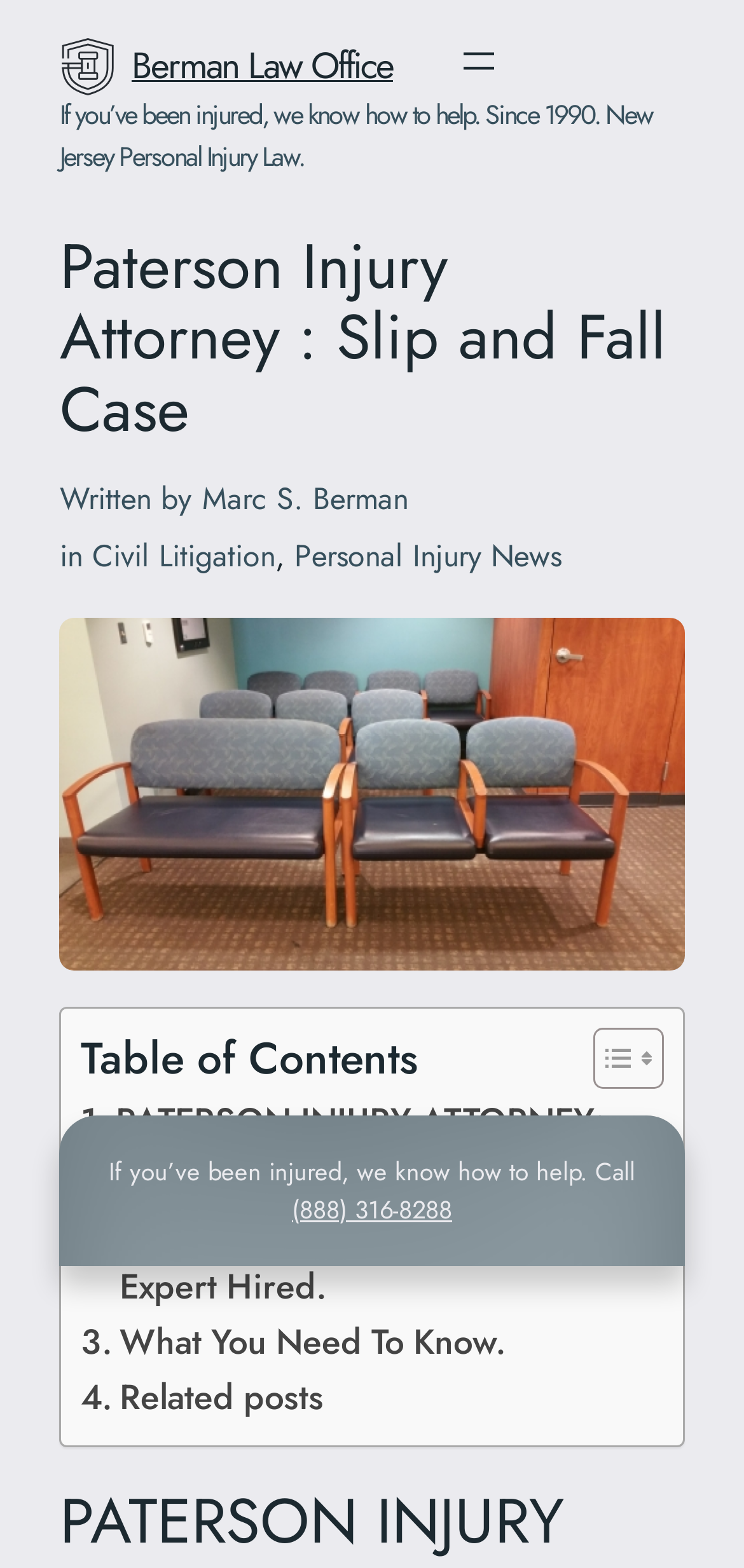Locate the bounding box coordinates of the clickable area needed to fulfill the instruction: "Click the link to Berman Law Office".

[0.177, 0.024, 0.528, 0.059]